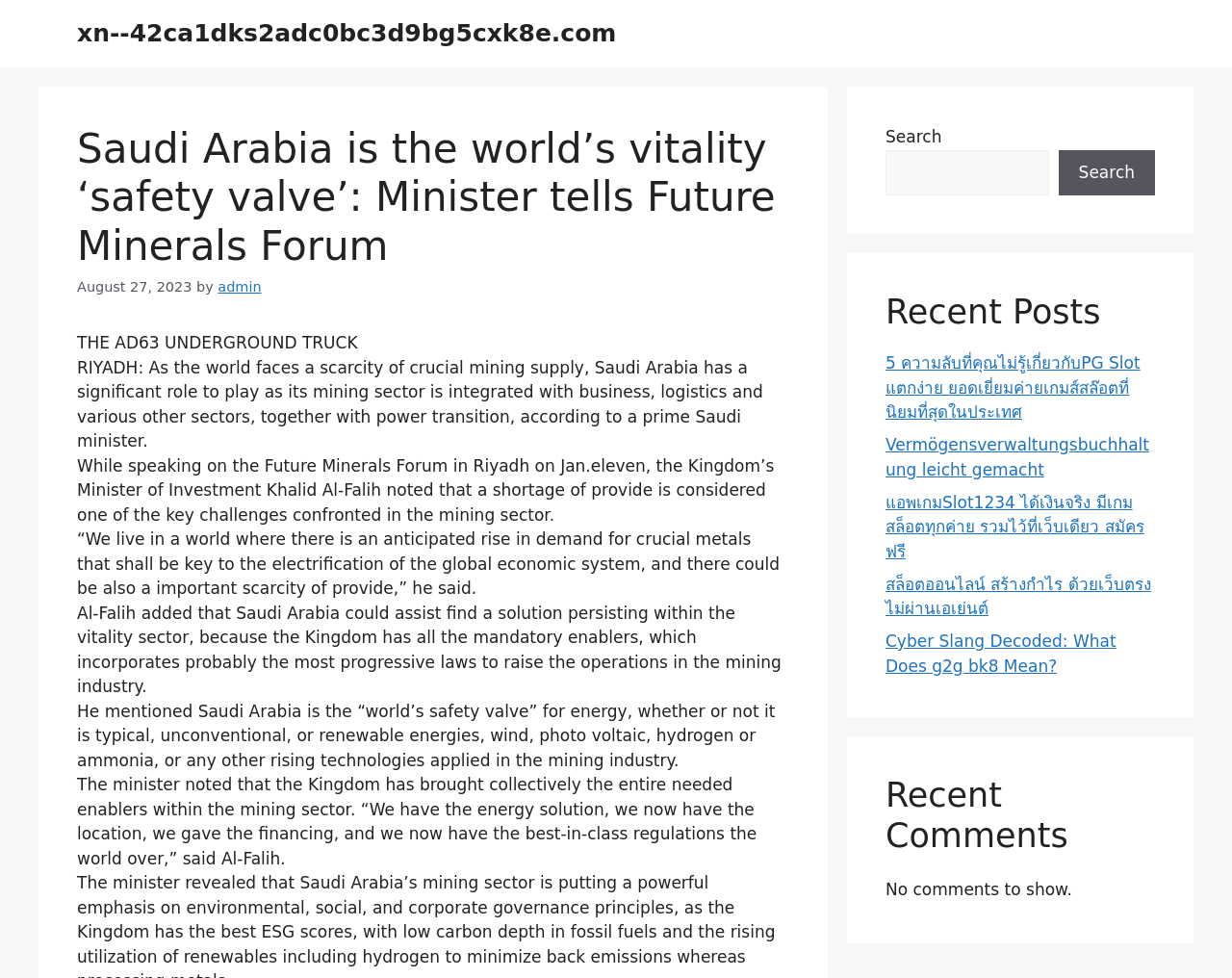Can you find the bounding box coordinates for the UI element given this description: "สล็อตออนไลน์ในตอนนี้มีกี่จำพวก อะไรบ้าง แตกต่างกันเช่นไร"? Provide the coordinates as four float numbers between 0 and 1: [left, top, right, bottom].

None